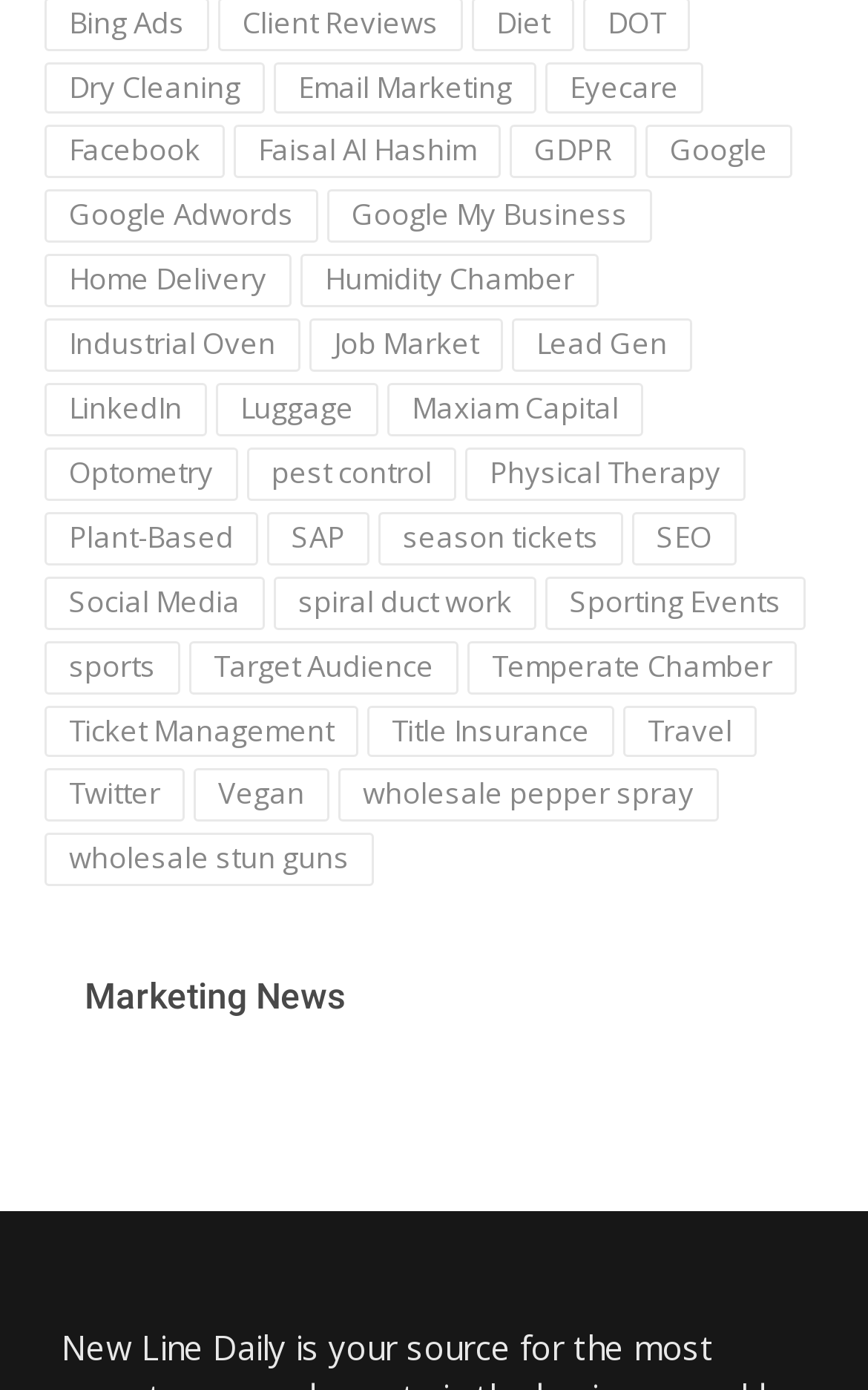Please provide the bounding box coordinates for the element that needs to be clicked to perform the following instruction: "Visit Facebook". The coordinates should be given as four float numbers between 0 and 1, i.e., [left, top, right, bottom].

[0.051, 0.09, 0.259, 0.129]